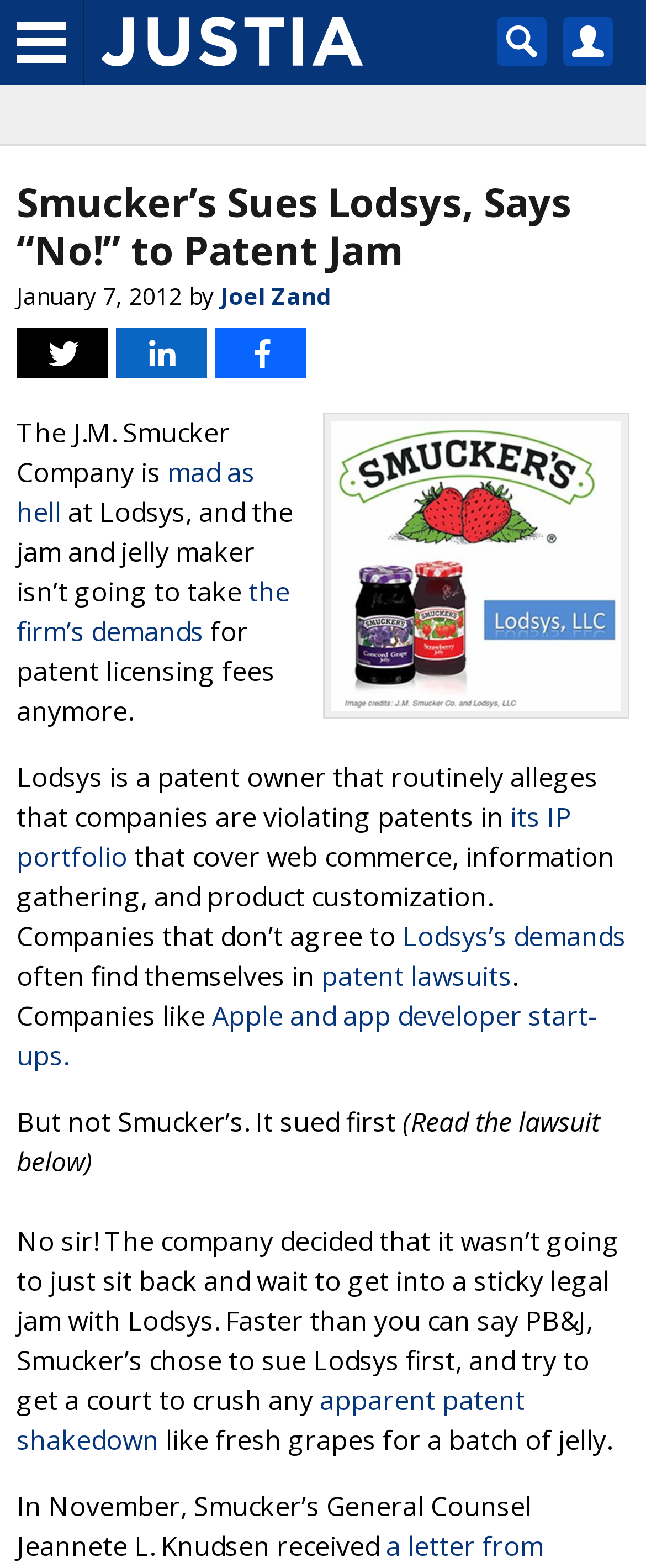Locate the bounding box coordinates of the area that needs to be clicked to fulfill the following instruction: "Read about the Rural Monitor". The coordinates should be in the format of four float numbers between 0 and 1, namely [left, top, right, bottom].

None